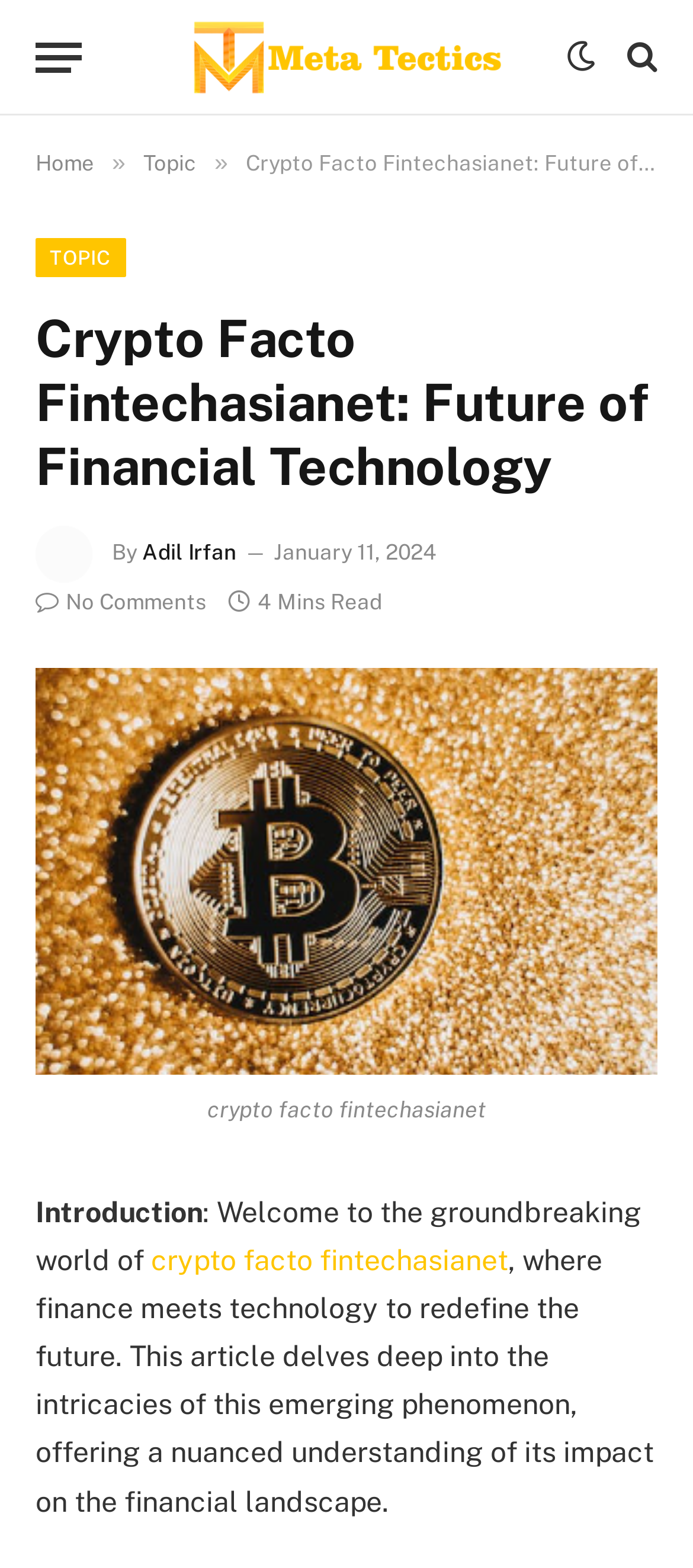What is the main theme of the article?
Answer the question in a detailed and comprehensive manner.

I found the main theme by looking at the introduction of the article, which mentions that finance meets technology to redefine the future. This suggests that the article is about the intersection of finance and technology, which is commonly referred to as financial technology.